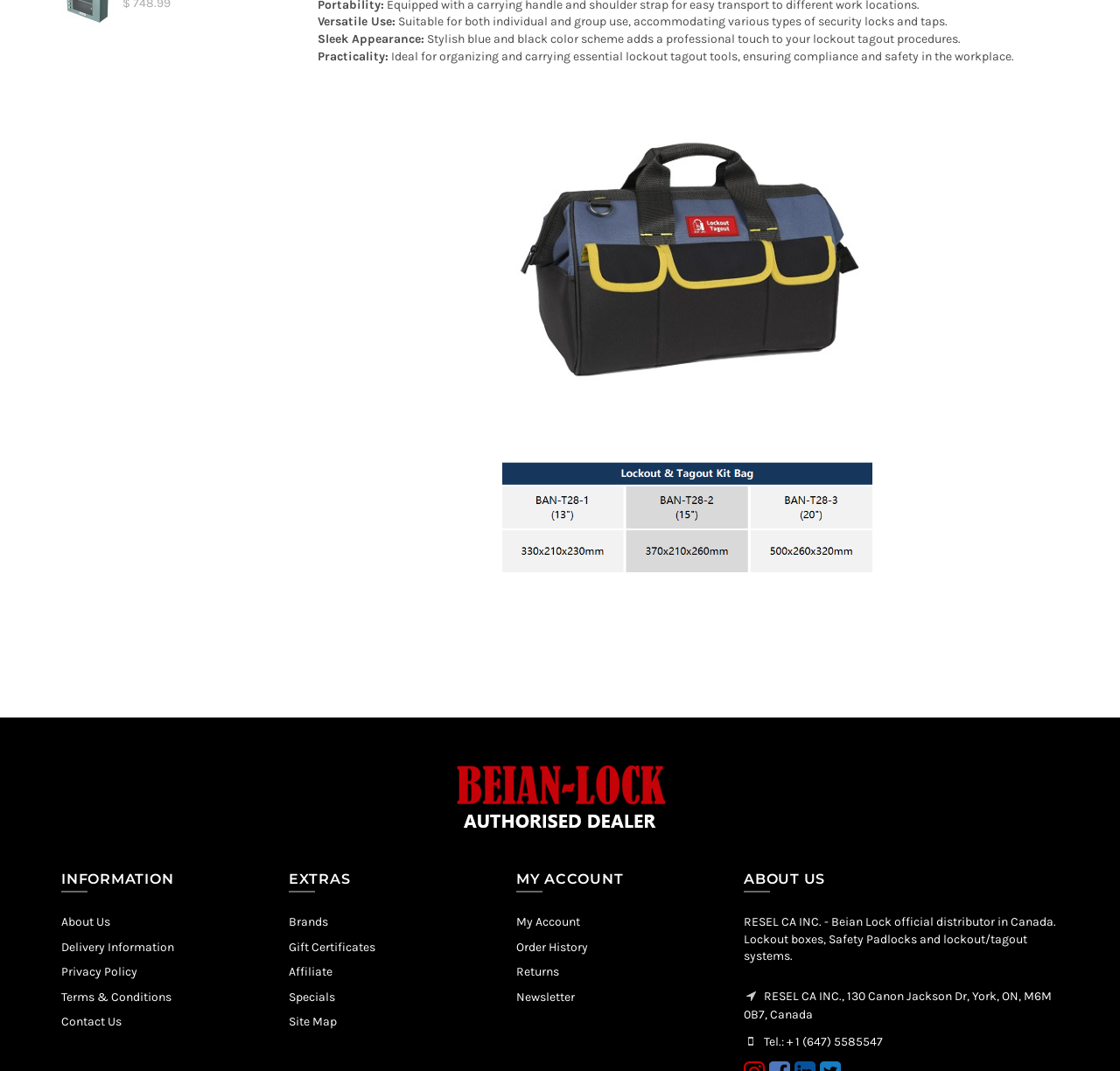Locate the bounding box coordinates of the element that needs to be clicked to carry out the instruction: "View Lockout boxes". The coordinates should be given as four float numbers ranging from 0 to 1, i.e., [left, top, right, bottom].

[0.664, 0.87, 0.735, 0.884]